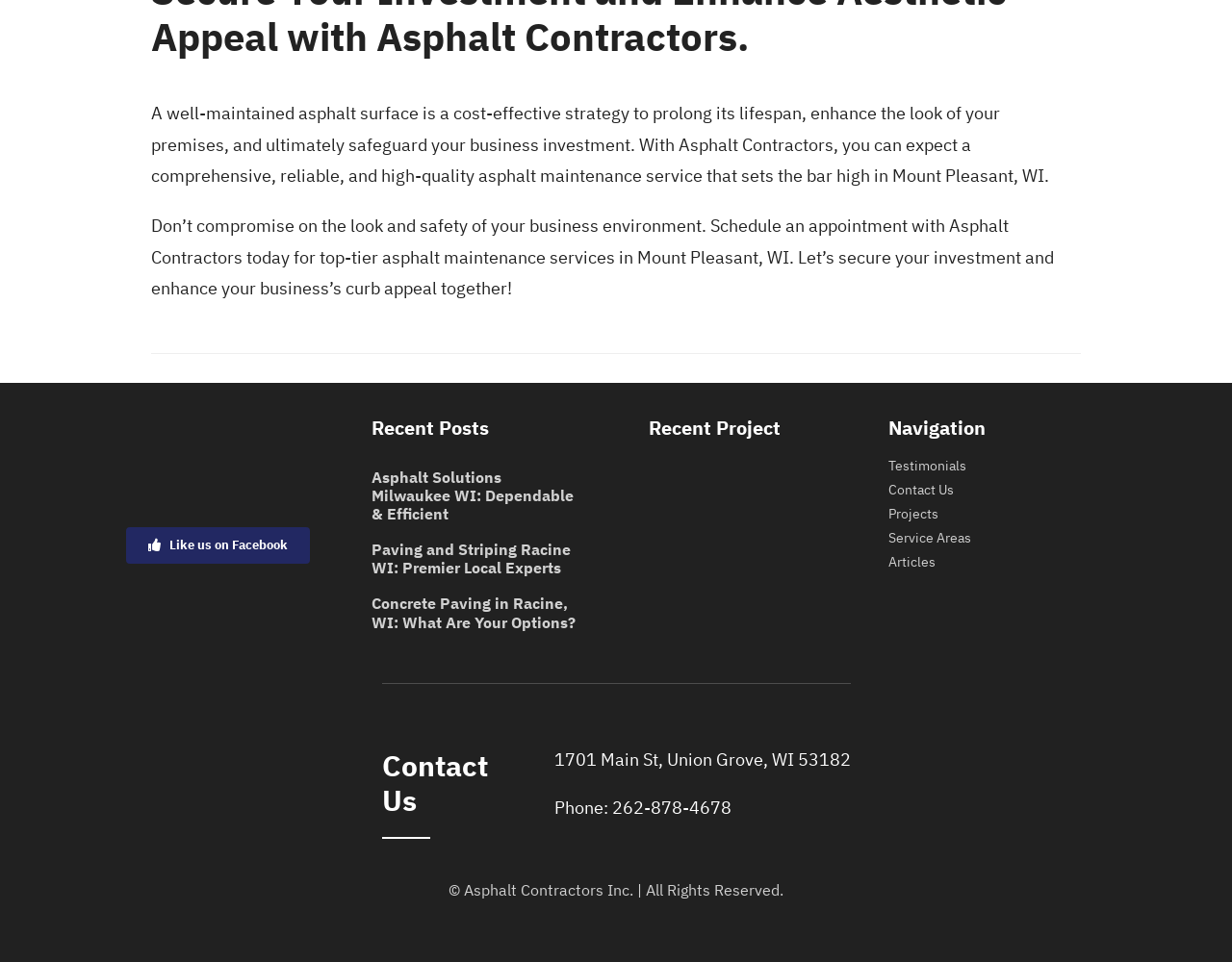Show the bounding box coordinates of the element that should be clicked to complete the task: "Visit the blog".

None